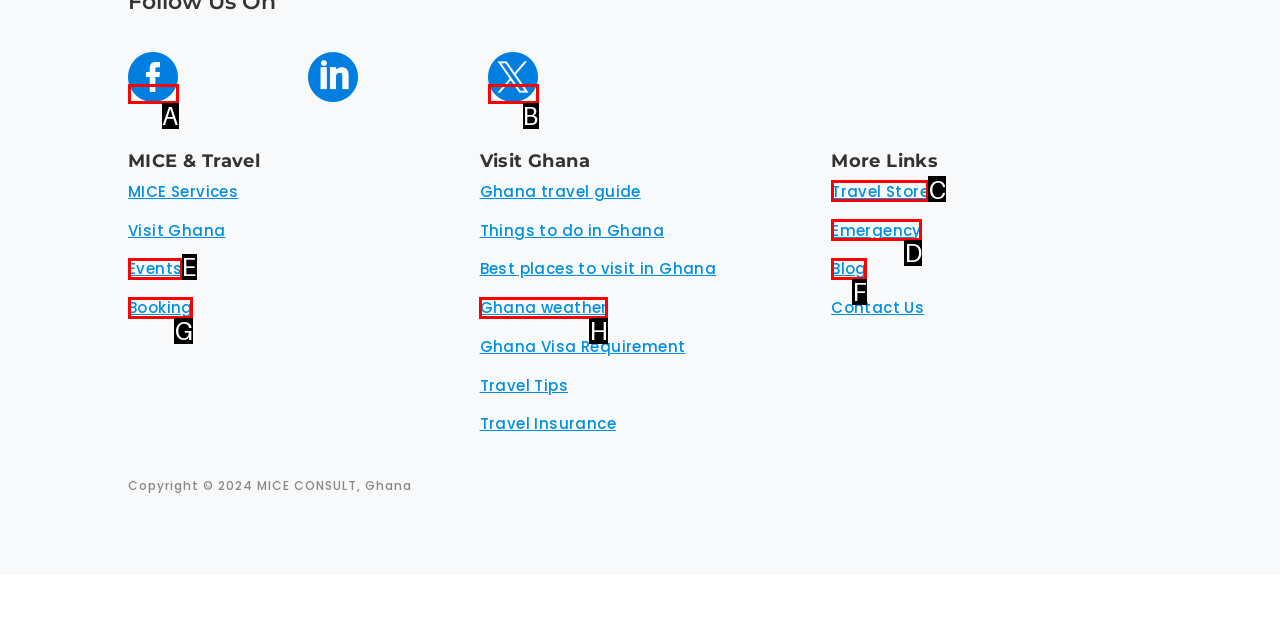Tell me which one HTML element best matches the description: Emergency Answer with the option's letter from the given choices directly.

D